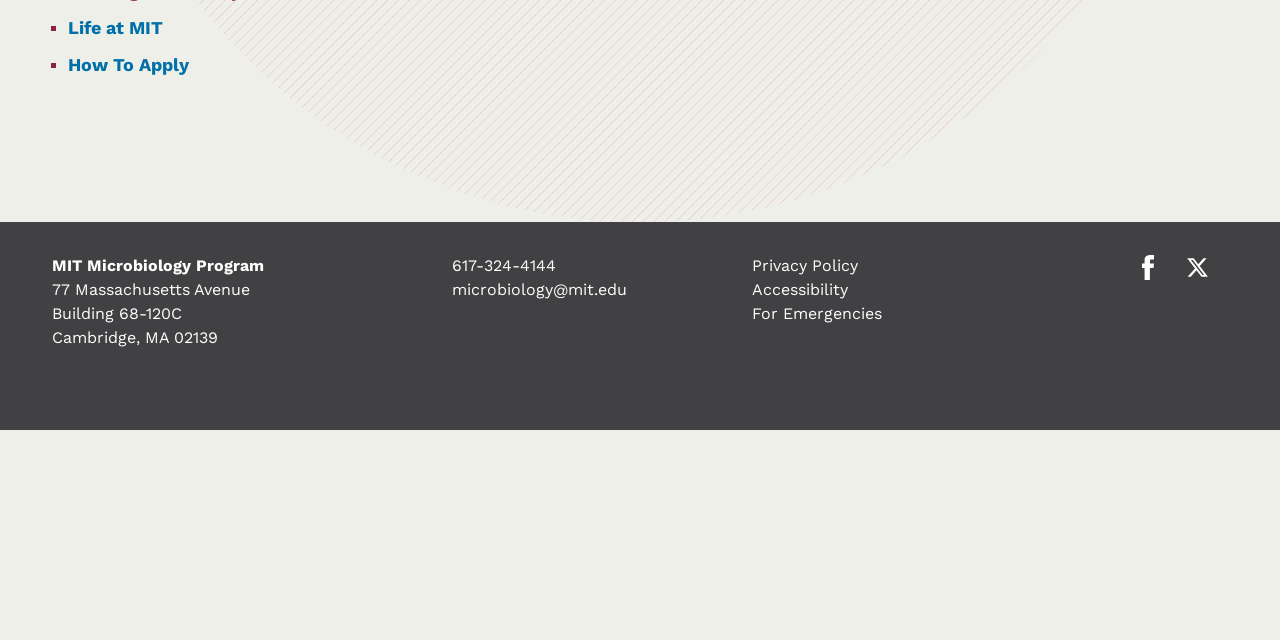Show the bounding box coordinates for the HTML element as described: "How To Apply".

[0.053, 0.084, 0.148, 0.117]